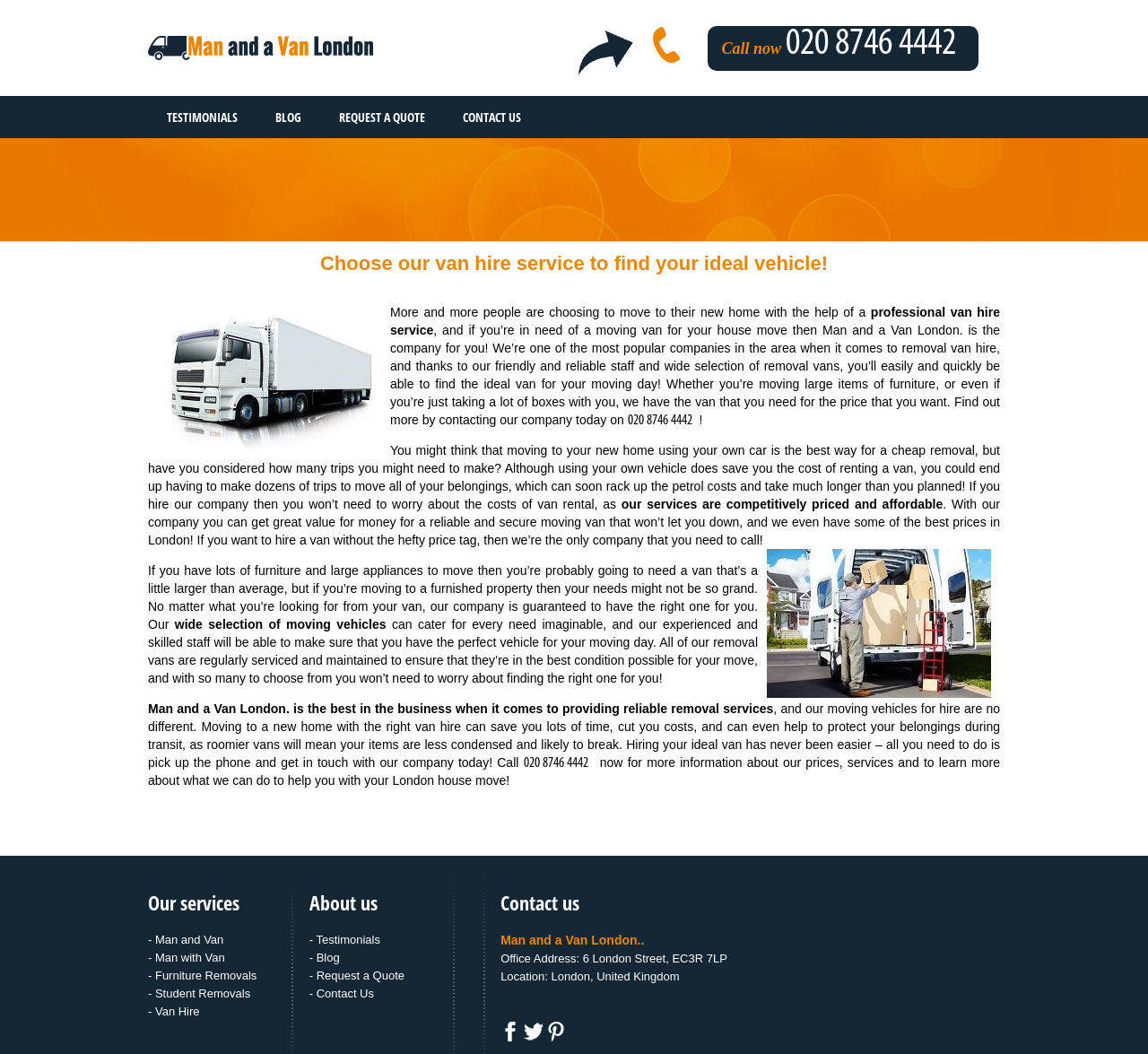Please provide the bounding box coordinate of the region that matches the element description: - Testimonials. Coordinates should be in the format (top-left x, top-left y, bottom-right x, bottom-right y) and all values should be between 0 and 1.

[0.269, 0.884, 0.381, 0.901]